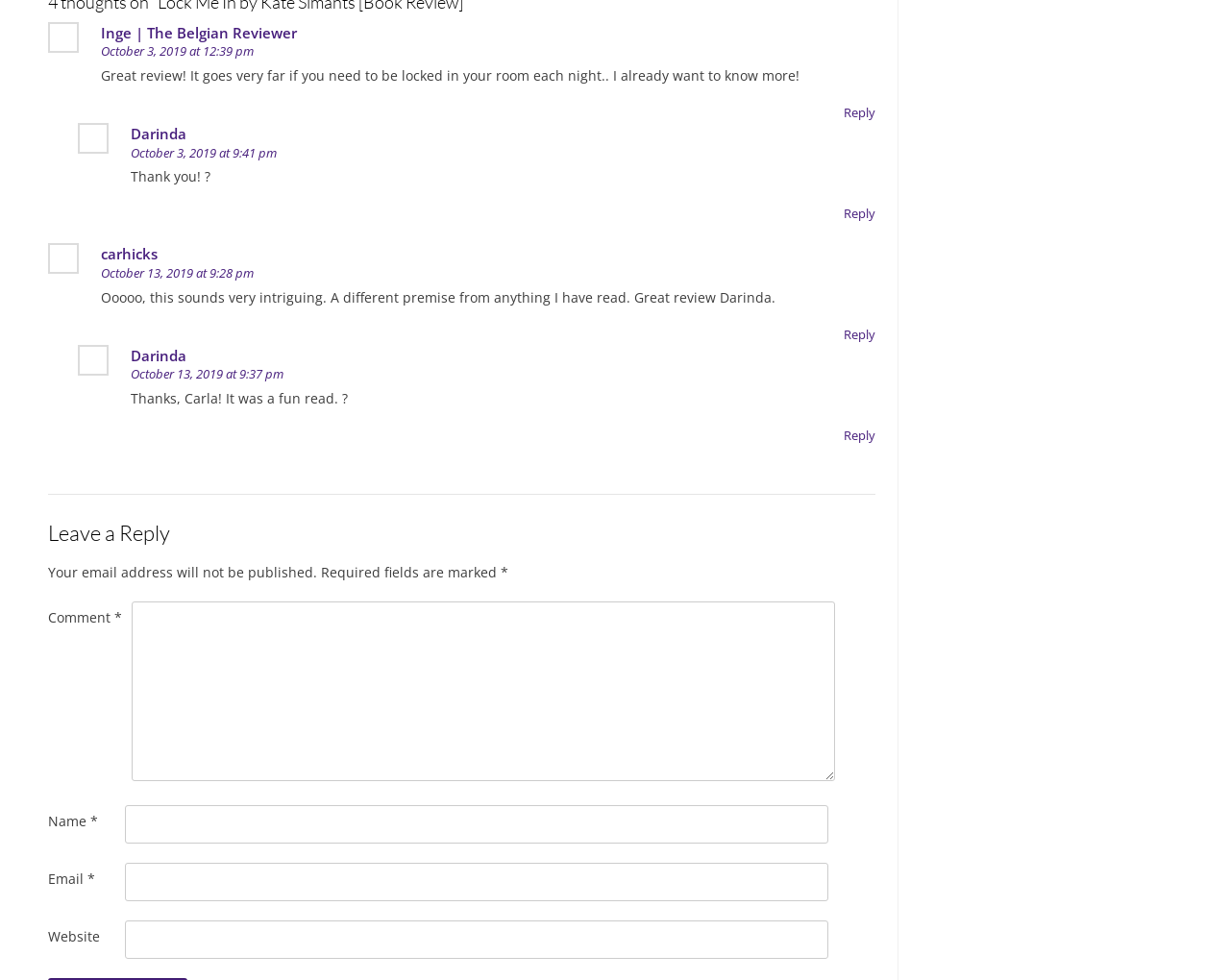Find the bounding box coordinates for the area that must be clicked to perform this action: "Reply to Darinda".

[0.686, 0.21, 0.712, 0.227]